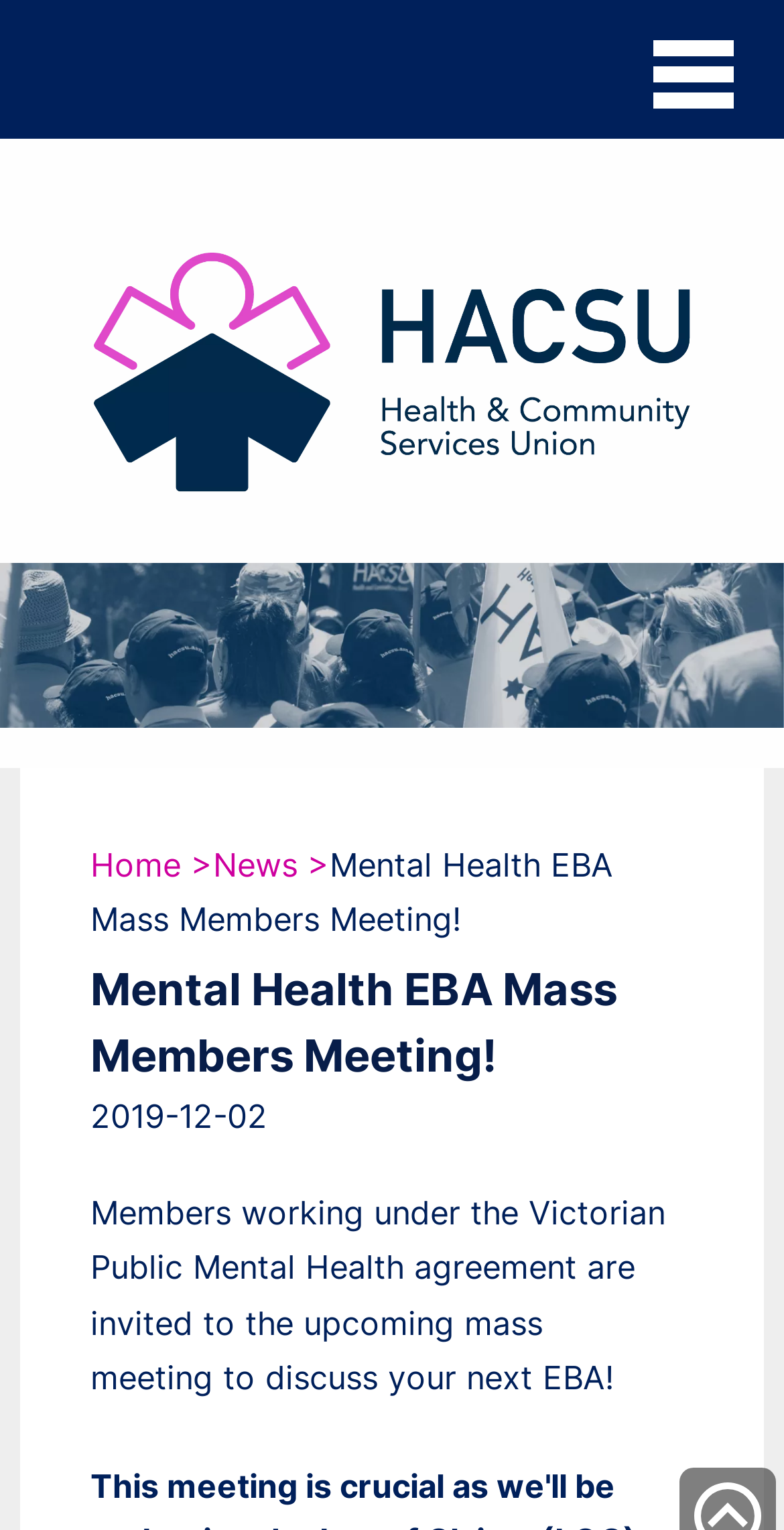Using floating point numbers between 0 and 1, provide the bounding box coordinates in the format (top-left x, top-left y, bottom-right x, bottom-right y). Locate the UI element described here: Update your details

[0.064, 0.36, 0.936, 0.431]